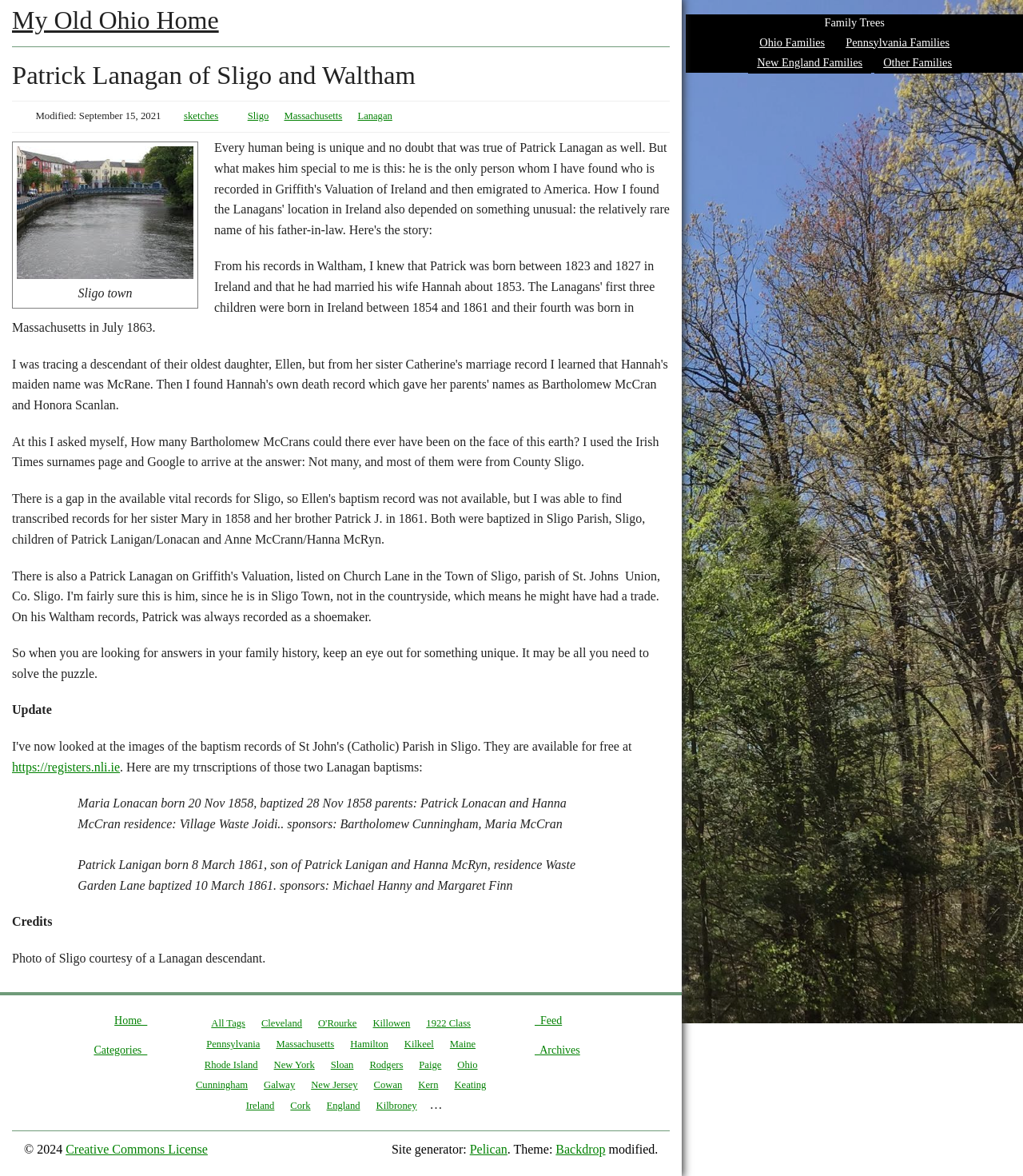Identify the bounding box for the described UI element. Provide the coordinates in (top-left x, top-left y, bottom-right x, bottom-right y) format with values ranging from 0 to 1: New England Families

[0.731, 0.044, 0.852, 0.063]